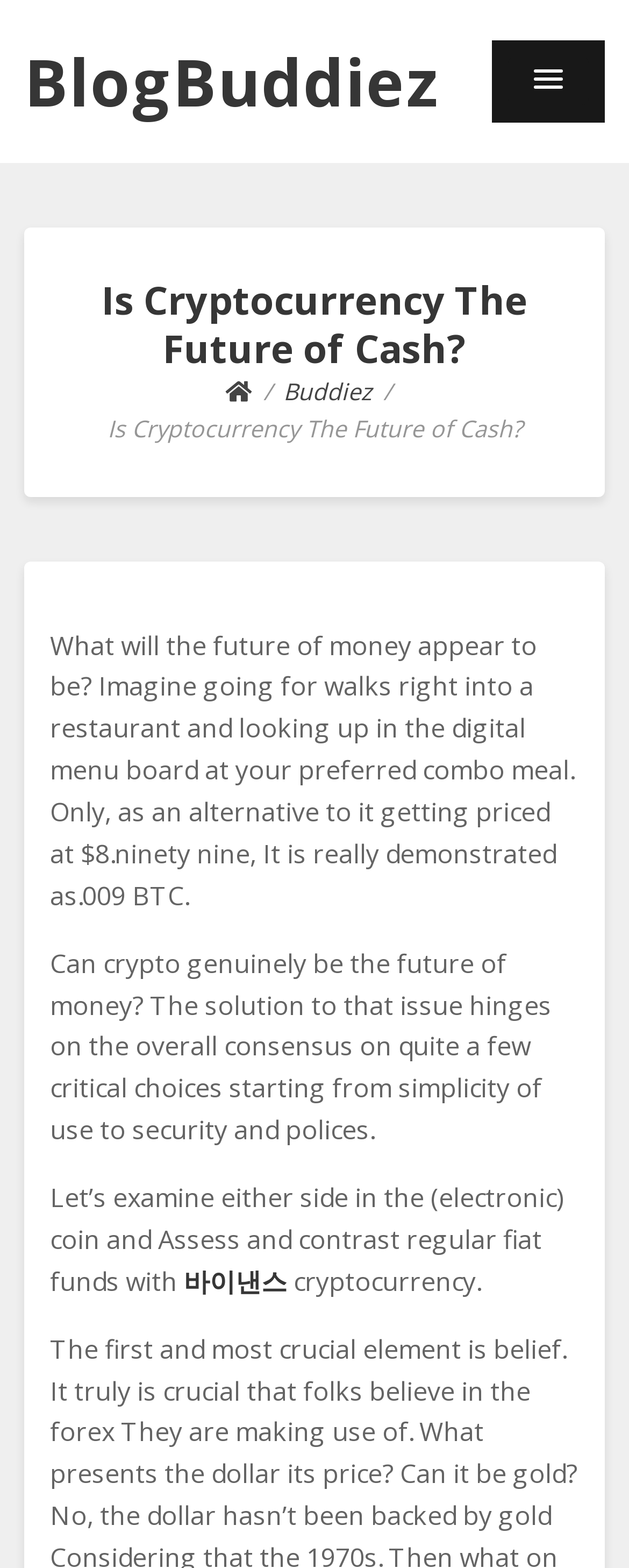Utilize the details in the image to give a detailed response to the question: How many sections does the blog post have?

Based on the structure of the blog post, it appears to have three sections: an introduction, a discussion on the pros and cons of cryptocurrency, and a conclusion. The sections are separated by distinct paragraphs and ideas.